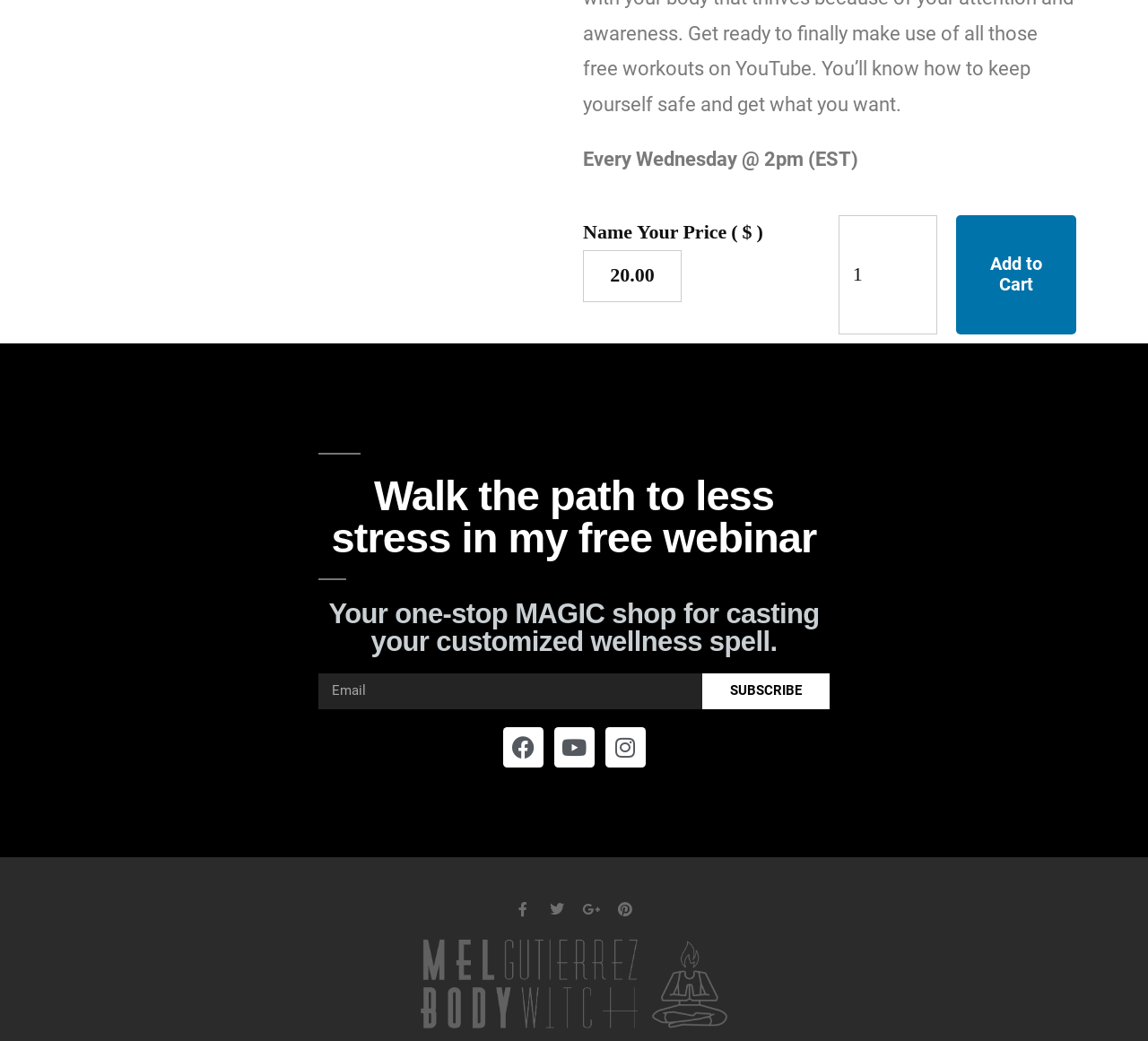Can you find the bounding box coordinates for the element to click on to achieve the instruction: "Enter product price"?

[0.508, 0.241, 0.594, 0.29]